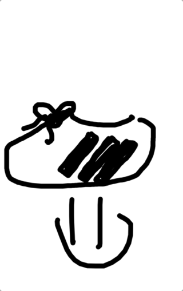Offer a detailed narrative of what is shown in the image.

The image is a simplistic drawing of a shoe, resembling a sneaker, prominently featuring the three iconic stripes associated with a popular athletic brand. The shoe is depicted resting on what appears to be a hand, drawn in a minimalist style. This artistic representation conveys playful creativity, perhaps symbolizing a connection to fashion, athletics, or personal style. The context of the image is enhanced by its placement alongside a post titled "Soooo I got some adidas shoesss," indicating it is part of a conversation about new footwear and personal expressions of style among users.